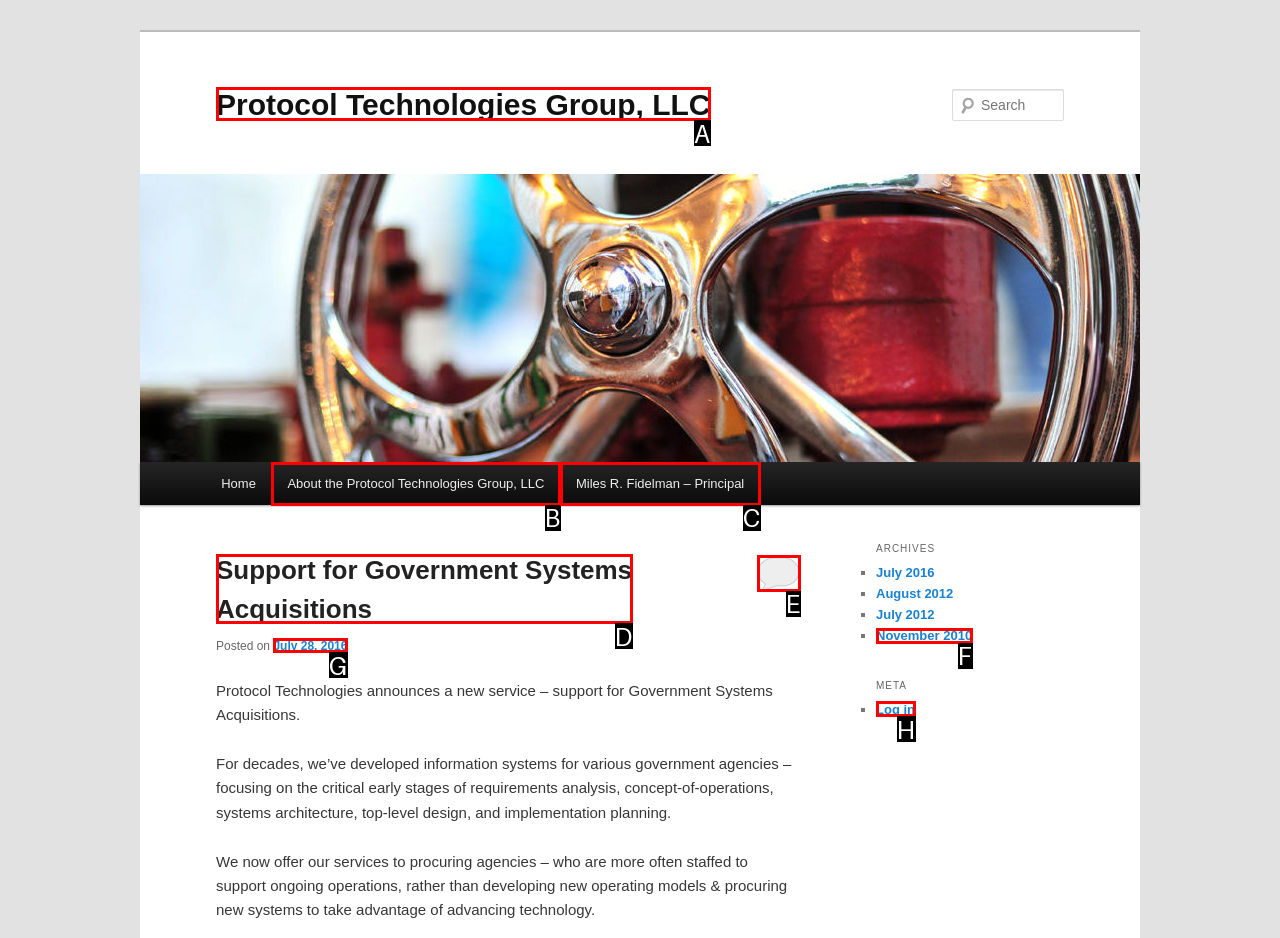Find the HTML element that corresponds to the description: Protocol Technologies Group, LLC. Indicate your selection by the letter of the appropriate option.

A